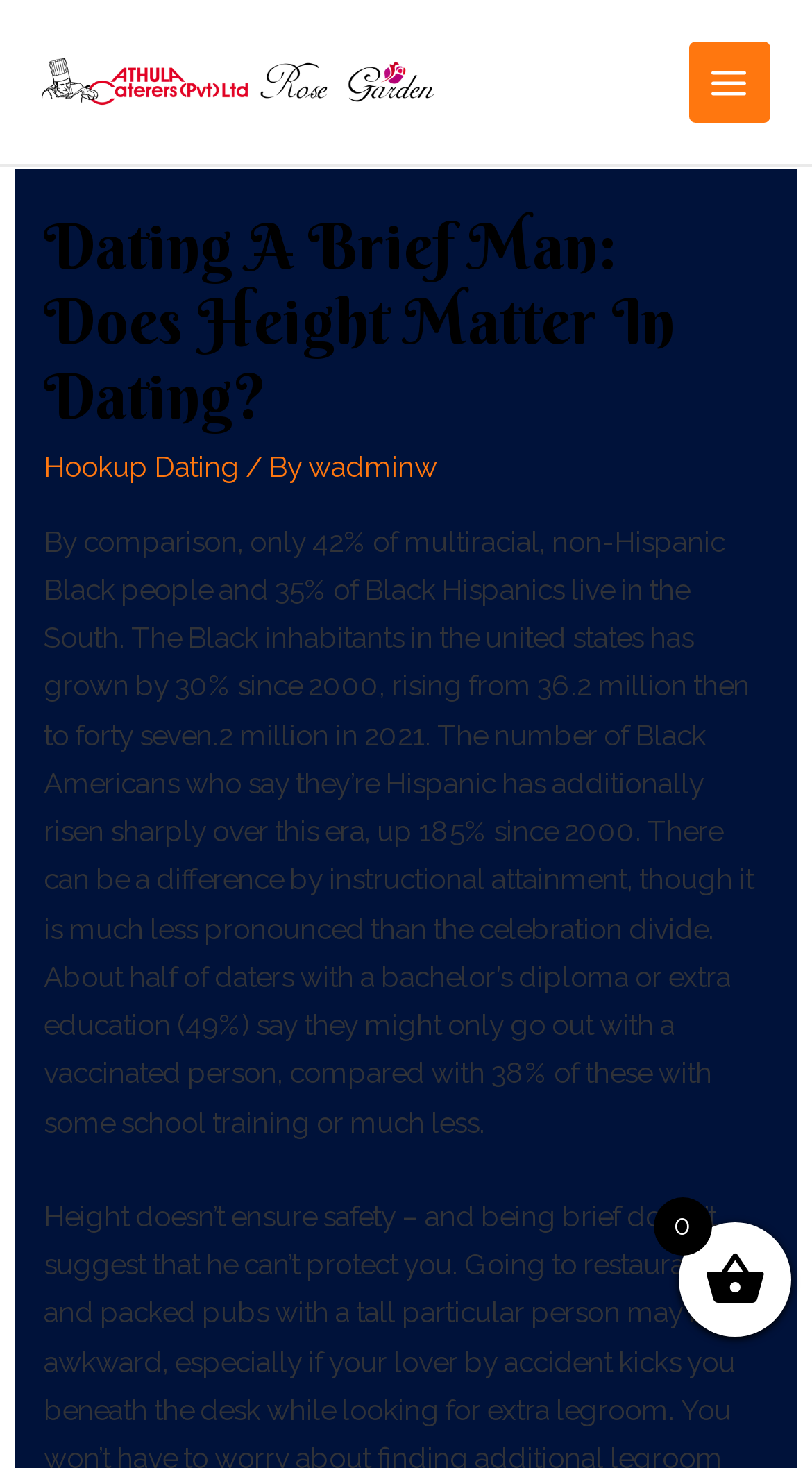Respond to the question below with a concise word or phrase:
What percentage of multiracial, non-Hispanic Black people live in the South?

42%